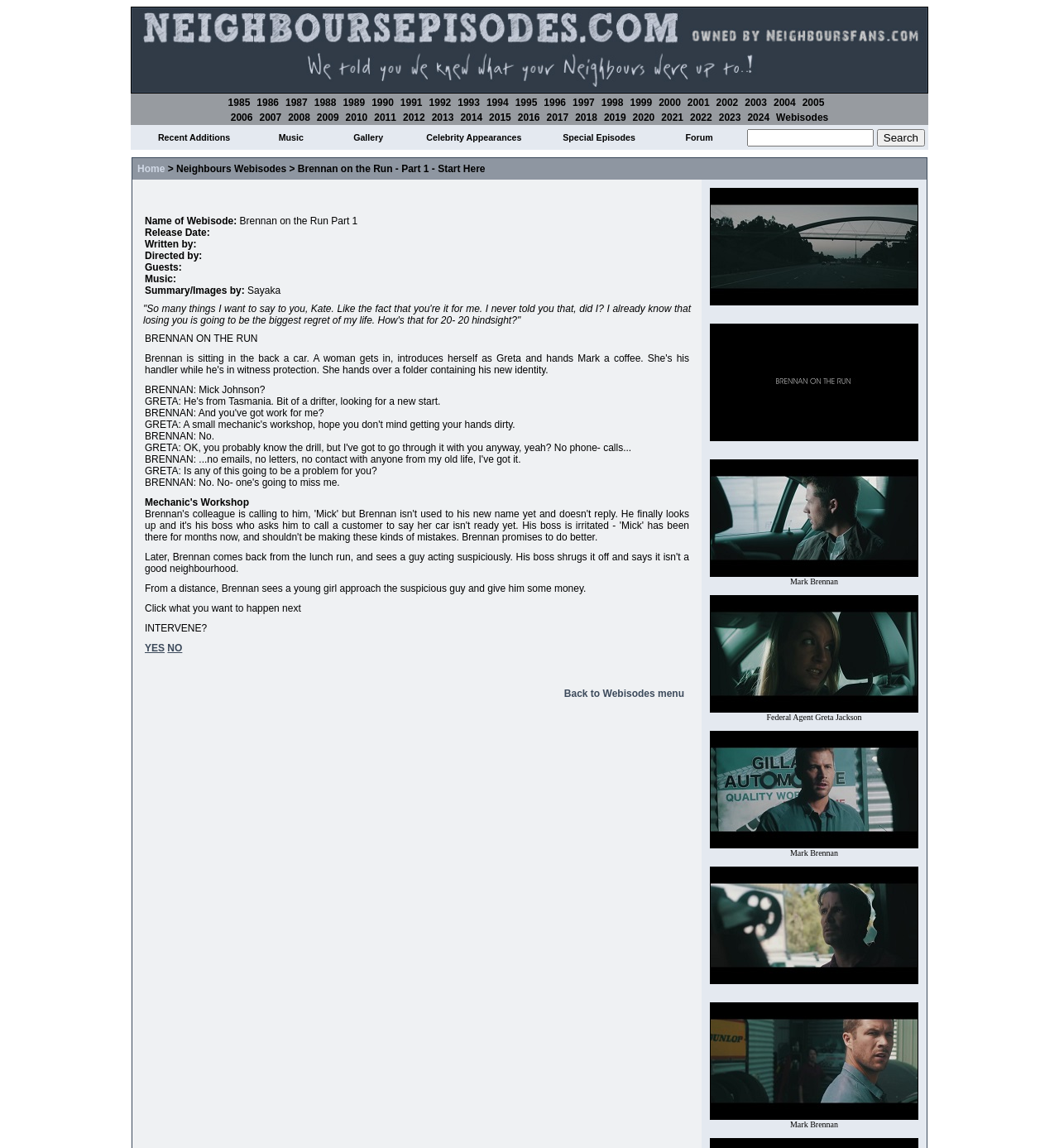Please identify the coordinates of the bounding box that should be clicked to fulfill this instruction: "Click on 1985".

[0.215, 0.085, 0.236, 0.095]